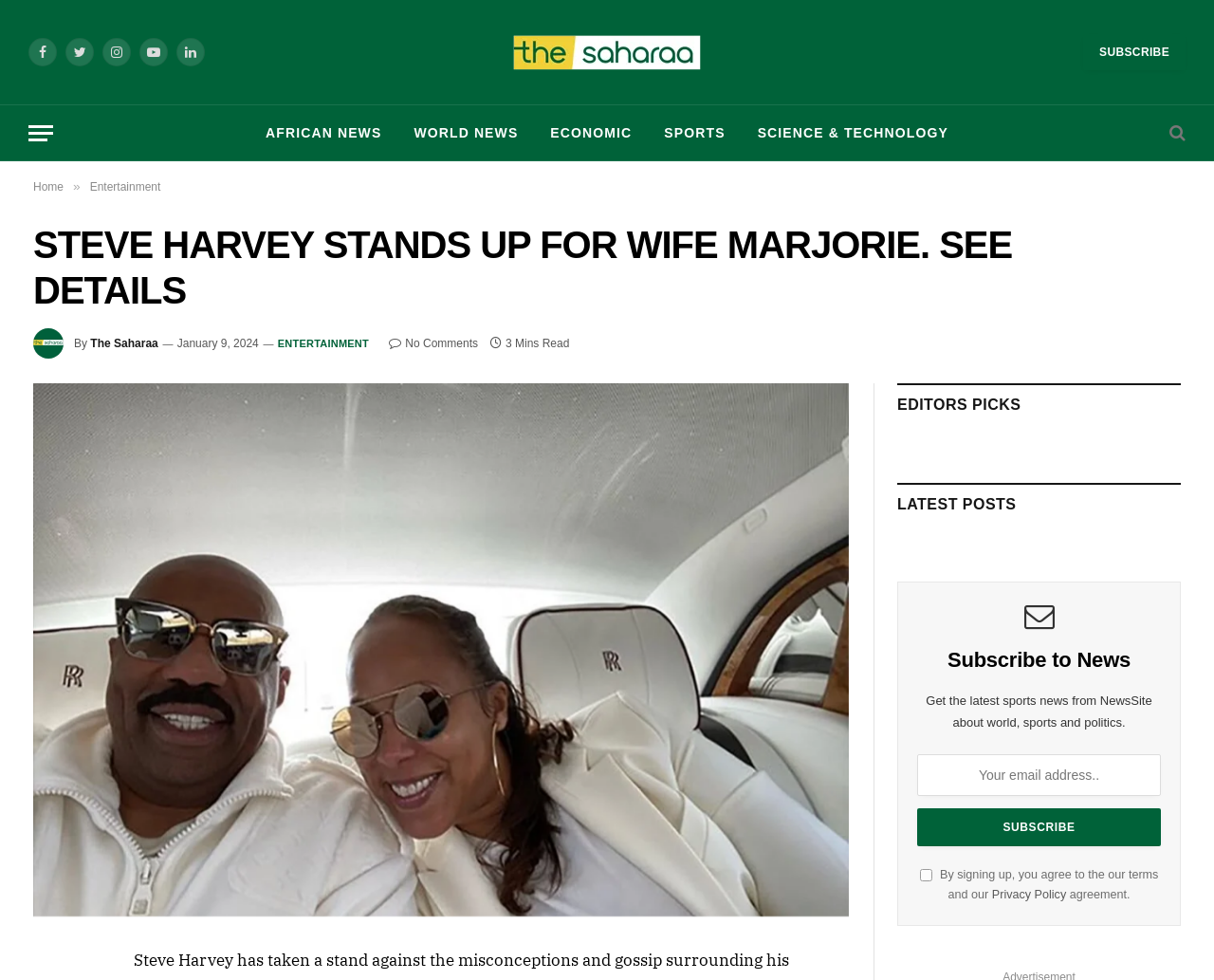Look at the image and write a detailed answer to the question: 
How many social media links are at the top of the webpage?

I counted the number of social media links at the top of the webpage by looking at the link elements with the icons Facebook, Twitter, Instagram, YouTube, and LinkedIn, which are all located at the top of the webpage.